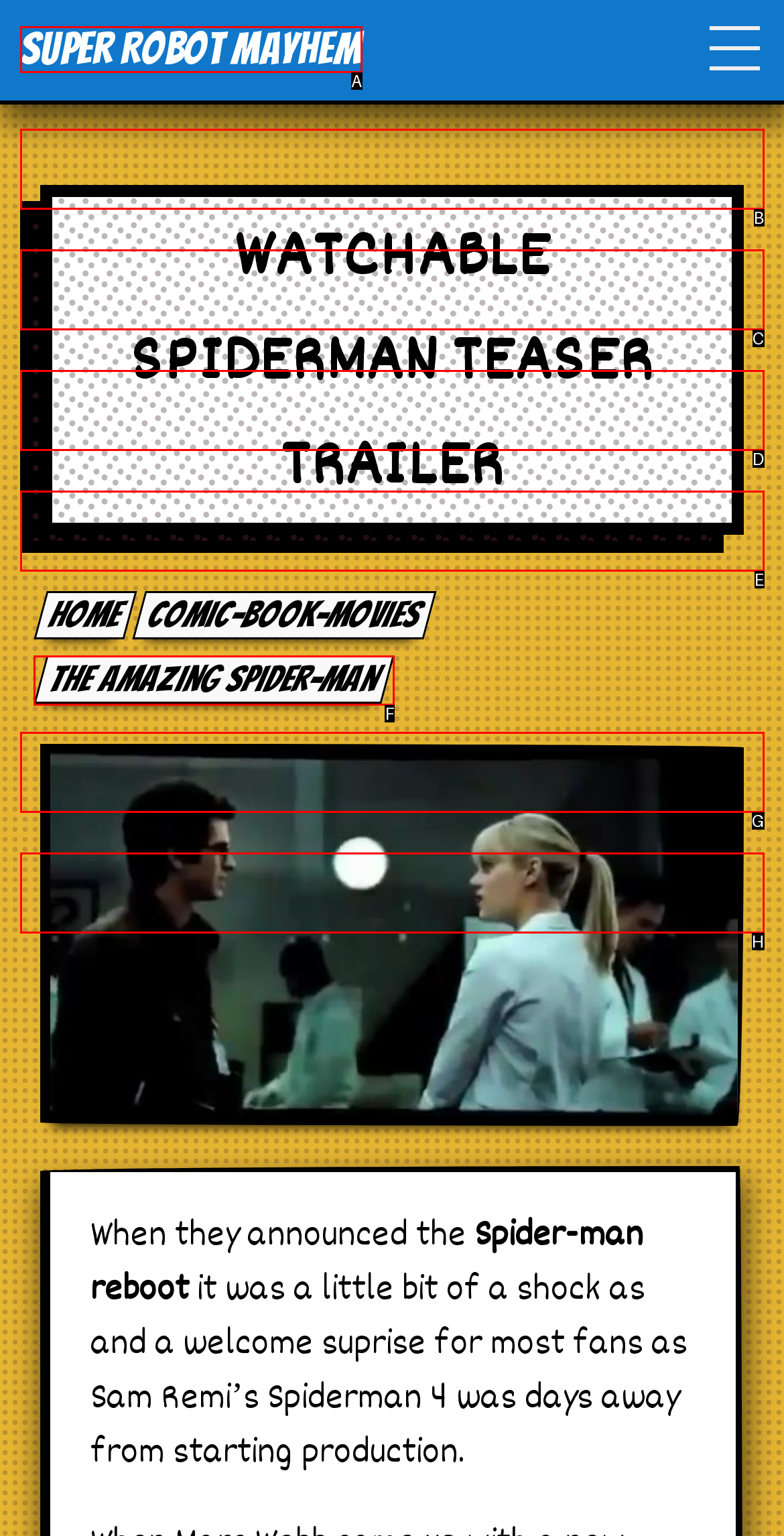Choose the correct UI element to click for this task: Click on About Us Answer using the letter from the given choices.

None